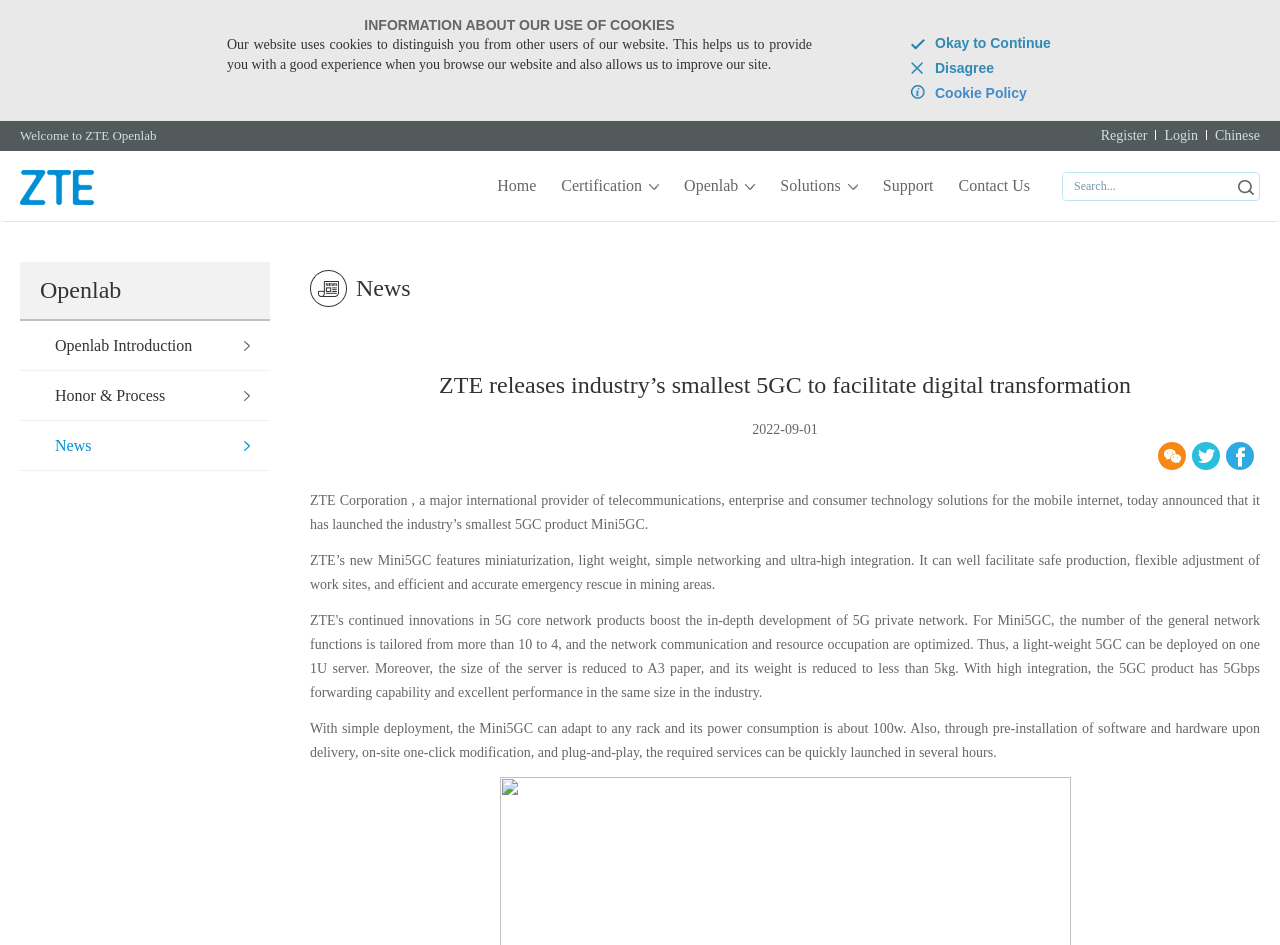Refer to the screenshot and give an in-depth answer to this question: What is the name of the product launched by ZTE Corporation?

According to the text on the webpage, ZTE Corporation has launched a new product called Mini5GC, which is the industry's smallest 5GC product.